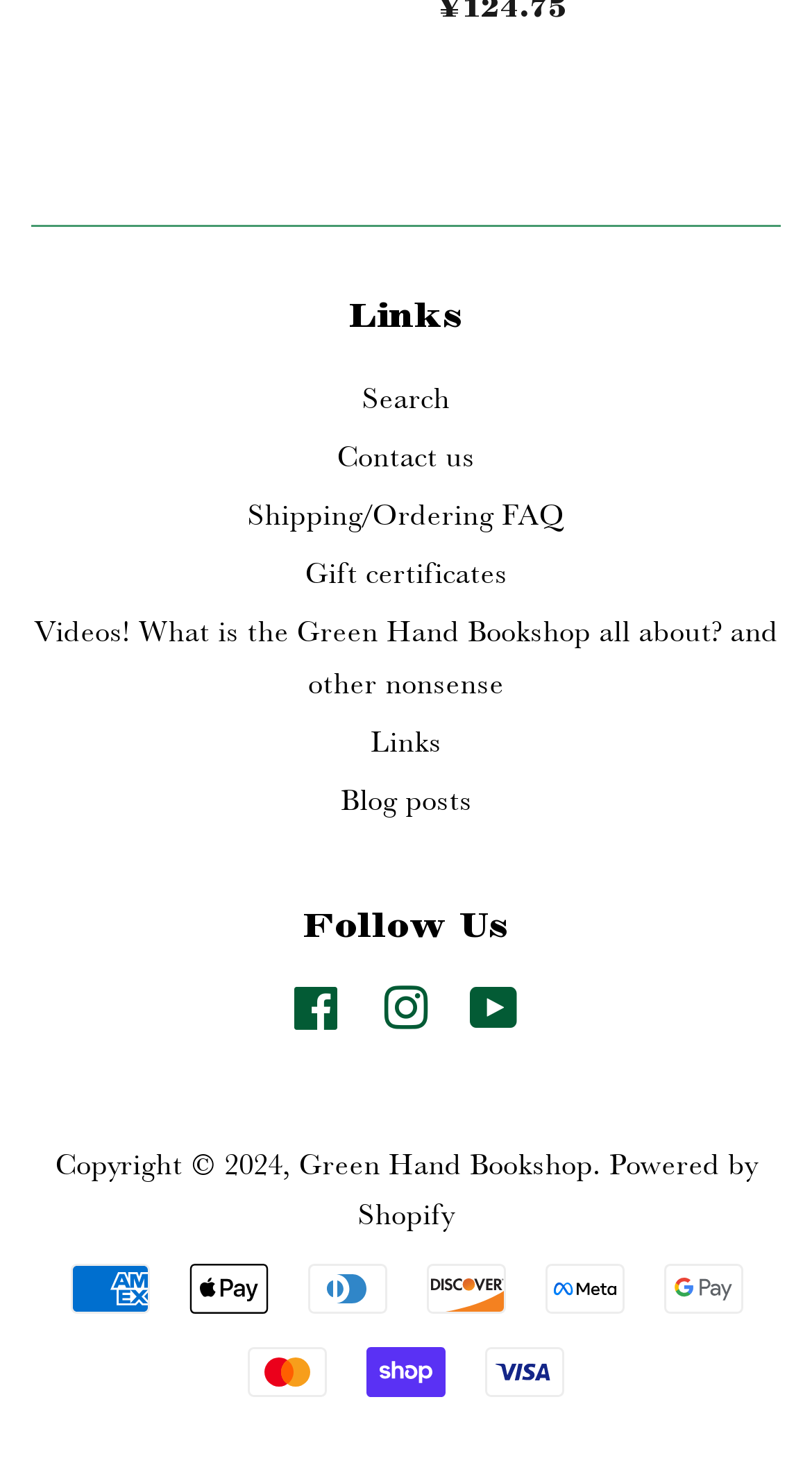Identify the bounding box for the element characterized by the following description: "Shipping/Ordering FAQ".

[0.305, 0.338, 0.695, 0.362]